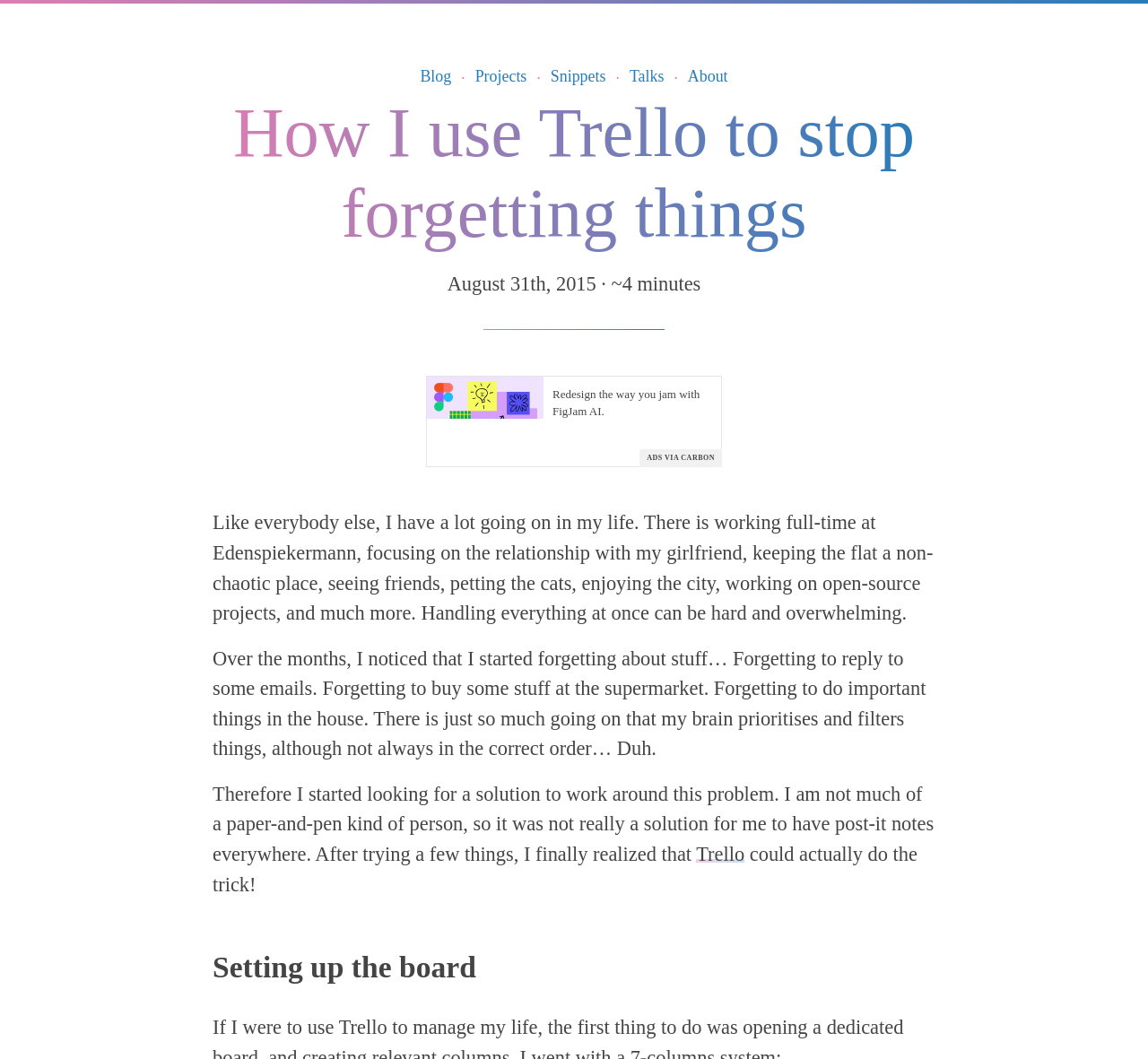Bounding box coordinates must be specified in the format (top-left x, top-left y, bottom-right x, bottom-right y). All values should be floating point numbers between 0 and 1. What are the bounding box coordinates of the UI element described as: Ite Wiki

None